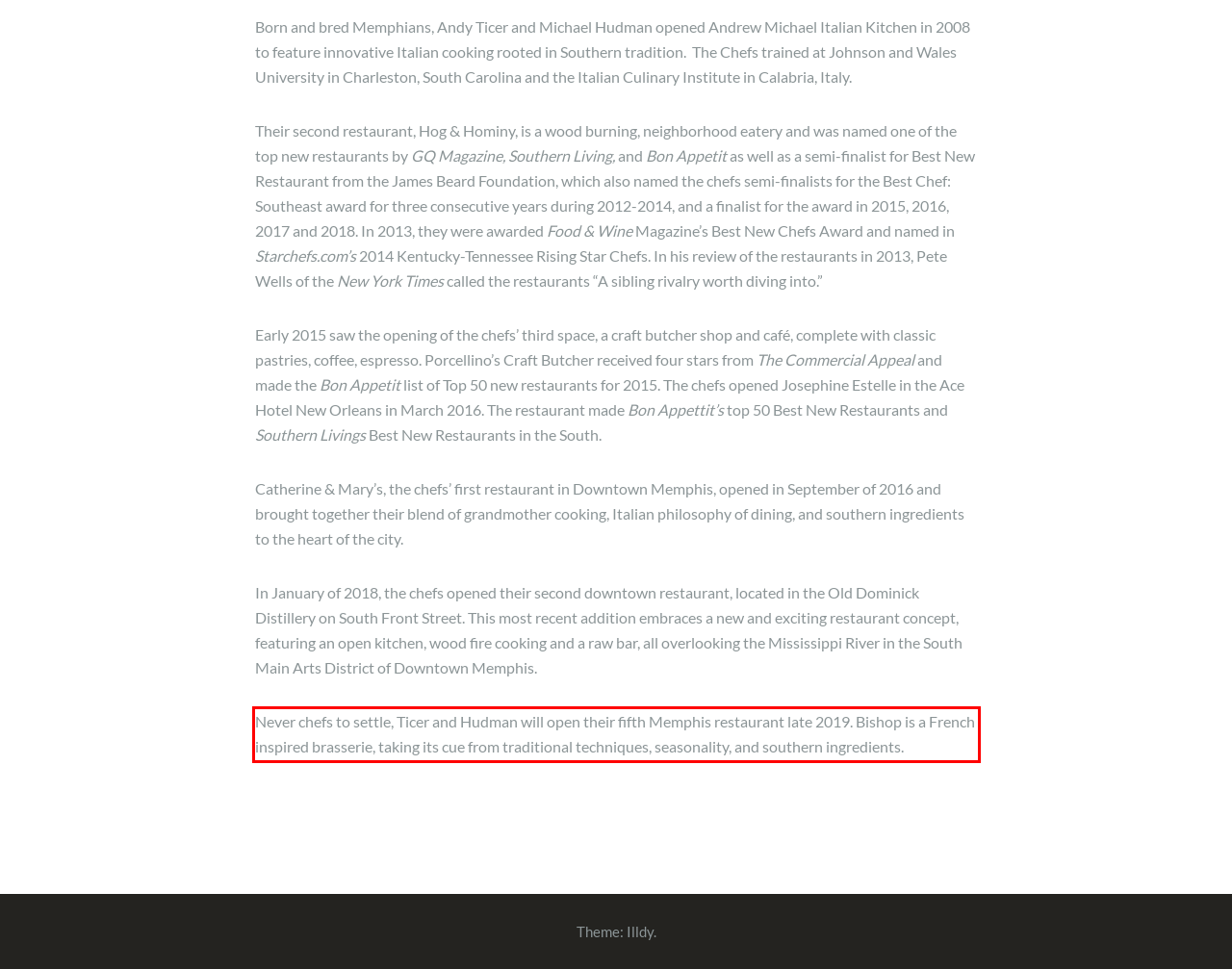You have a screenshot of a webpage, and there is a red bounding box around a UI element. Utilize OCR to extract the text within this red bounding box.

Never chefs to settle, Ticer and Hudman will open their fifth Memphis restaurant late 2019. Bishop is a French inspired brasserie, taking its cue from traditional techniques, seasonality, and southern ingredients.